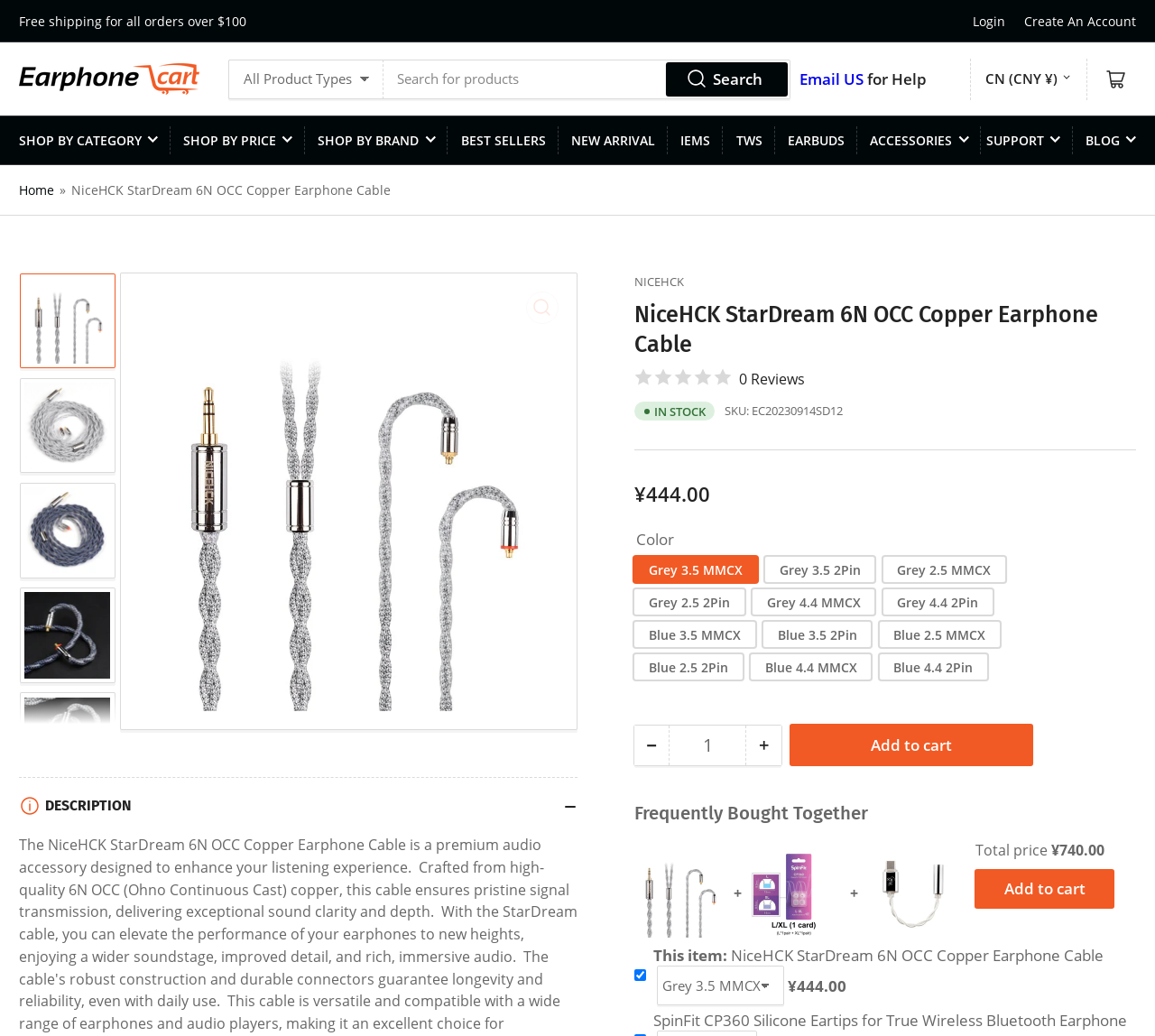What is the price of the earphone cable?
Refer to the image and give a detailed answer to the query.

I found the answer by looking at the static text element on the webpage, which contains the text '¥444.00' and is labeled as 'Regular price'.